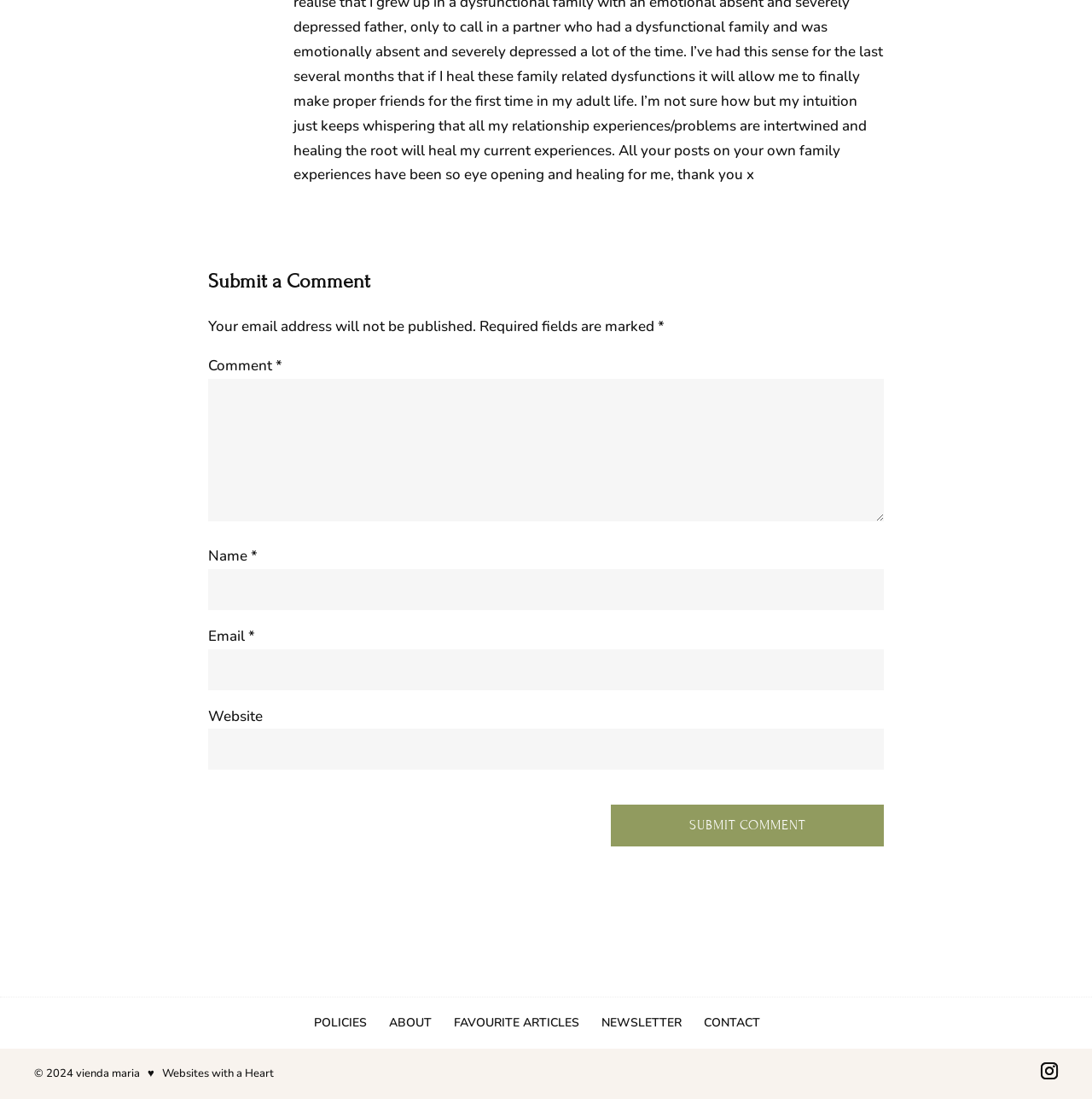Please provide a detailed answer to the question below by examining the image:
How many links are present at the bottom of the webpage?

The webpage has links to 'POLICIES', 'ABOUT', 'FAVOURITE ARTICLES', 'NEWSLETTER', 'CONTACT', and an icon link at the bottom, indicating that there are 6 links present.